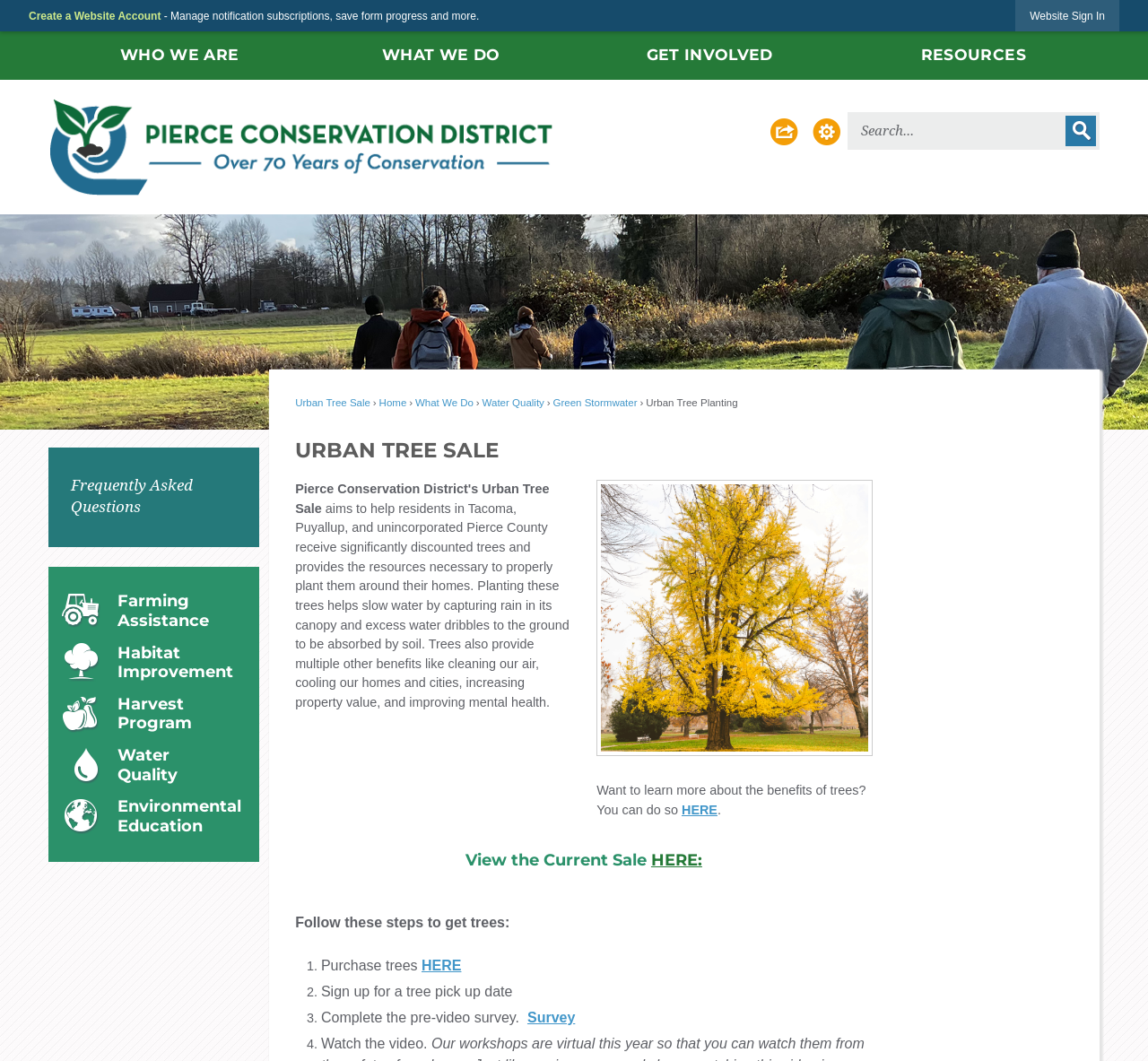Using the webpage screenshot, locate the HTML element that fits the following description and provide its bounding box: "Water Quality".

[0.42, 0.375, 0.474, 0.385]